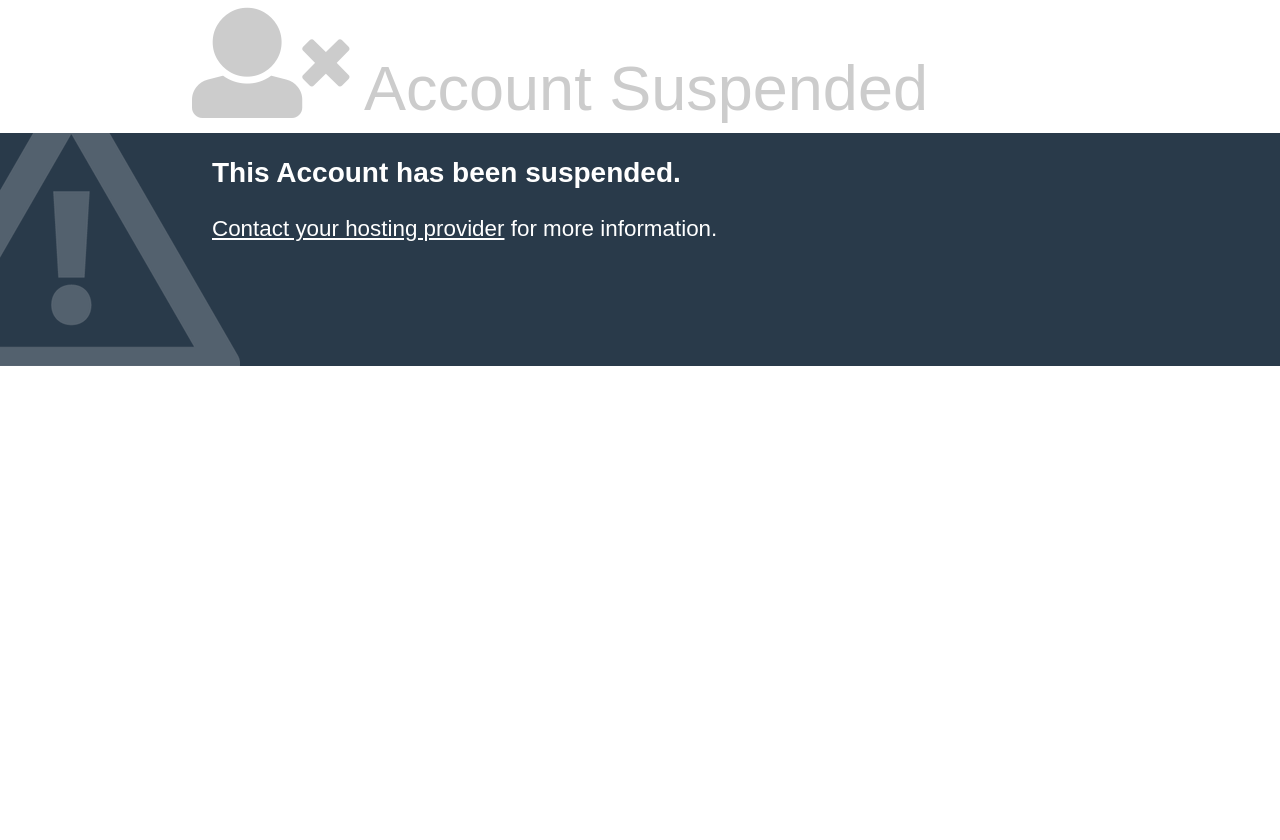Give the bounding box coordinates for this UI element: "Contact your hosting provider". The coordinates should be four float numbers between 0 and 1, arranged as [left, top, right, bottom].

[0.166, 0.257, 0.394, 0.287]